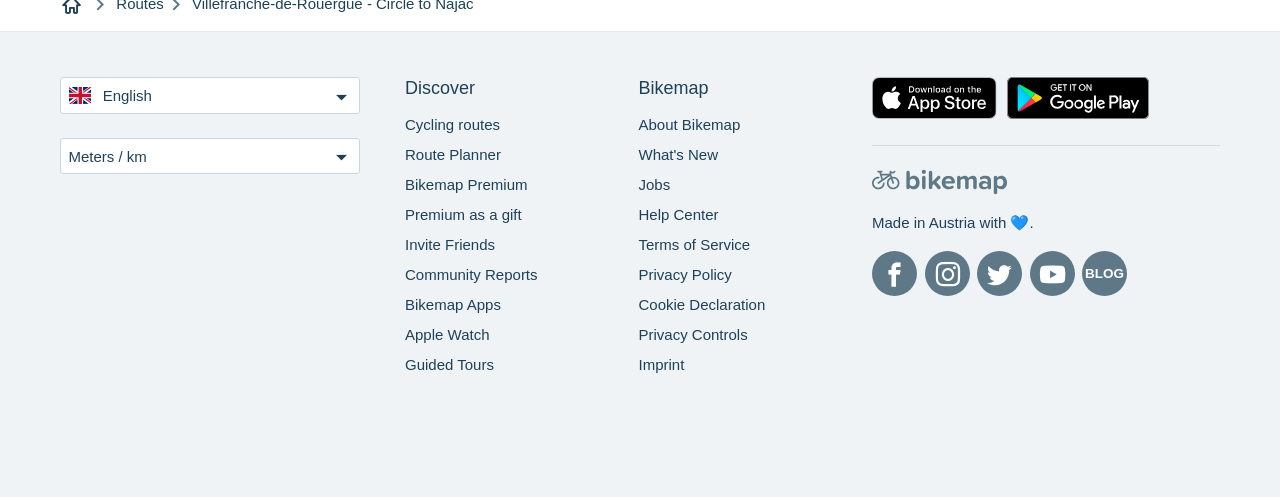How many social media platforms are linked?
Based on the visual details in the image, please answer the question thoroughly.

The question can be answered by looking at the links at the bottom of the page which are labeled 'Bikemap on Facebook', 'Bikemap on Instagram', 'Bikemap on Twitter', and 'Bikemap on YouTube'. This suggests that there are 4 social media platforms linked.